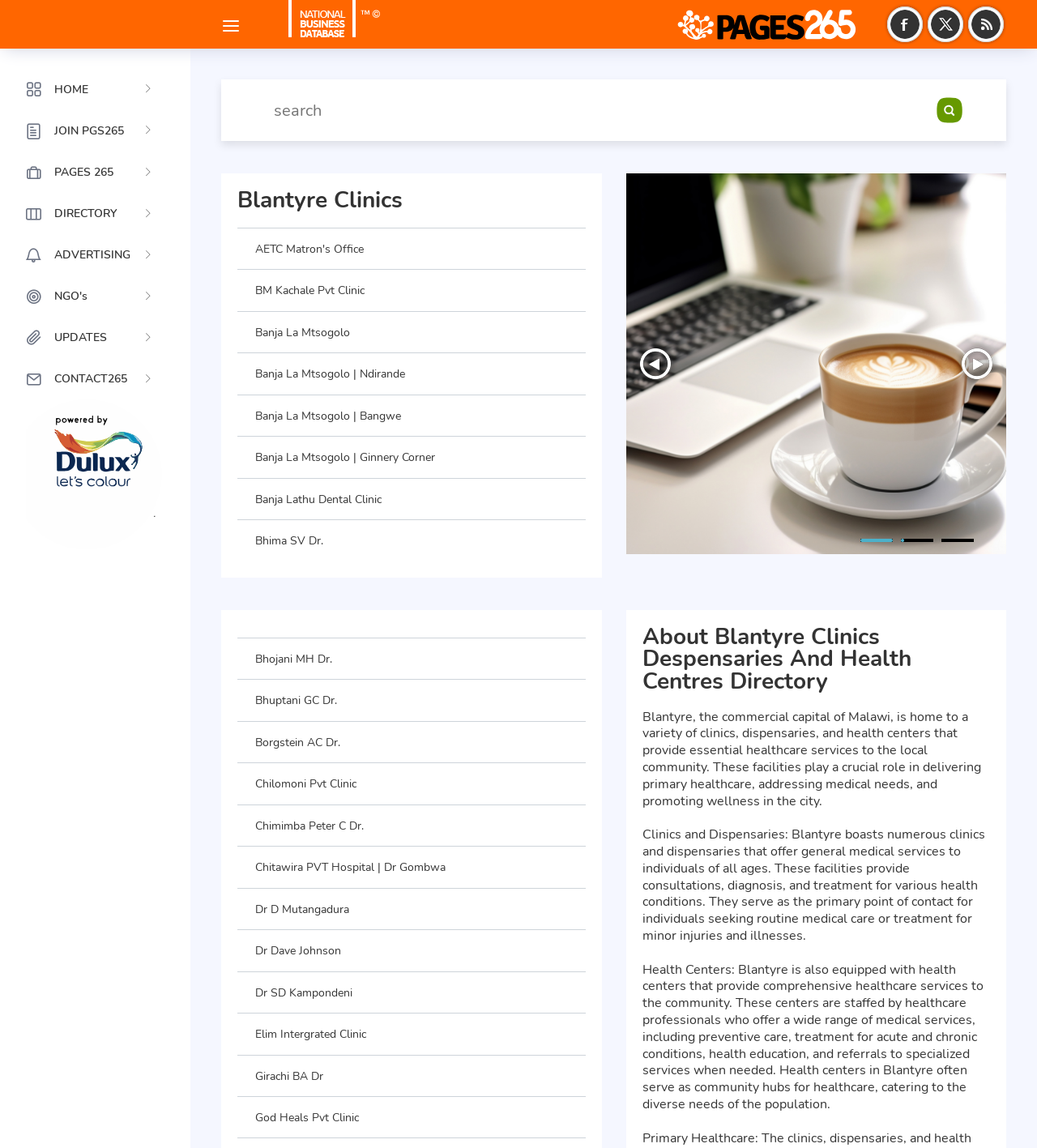Please mark the clickable region by giving the bounding box coordinates needed to complete this instruction: "Subscribe to K&D RSS feed".

None